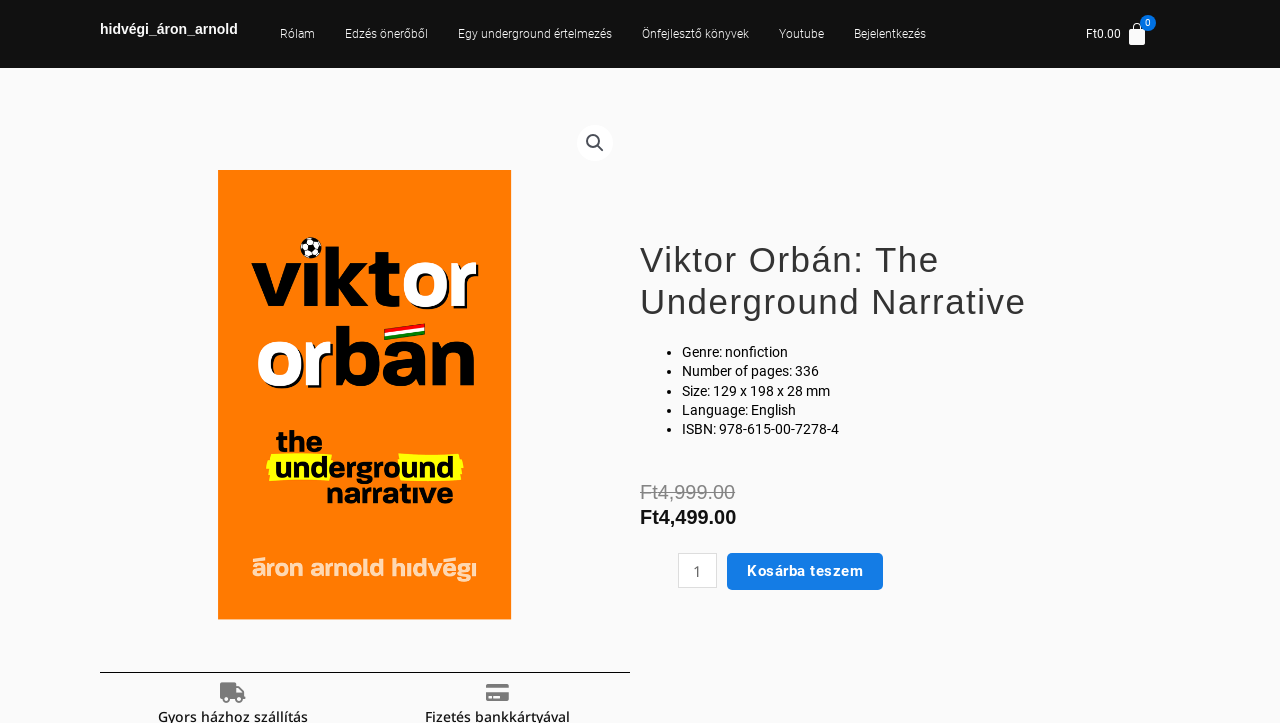Determine the bounding box coordinates (top-left x, top-left y, bottom-right x, bottom-right y) of the UI element described in the following text: Edzés önerőből

[0.258, 0.033, 0.346, 0.061]